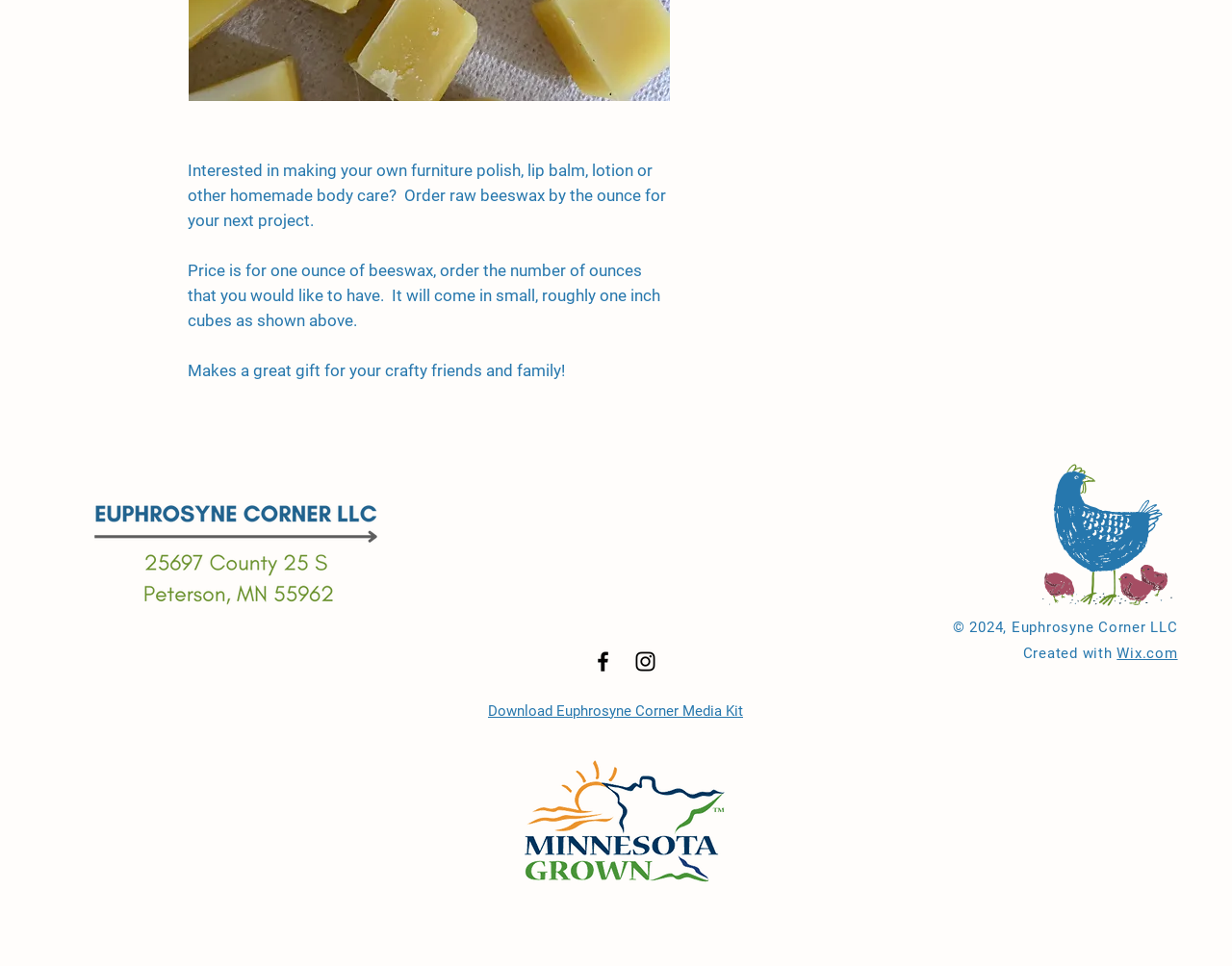Extract the bounding box of the UI element described as: "aria-label="Black Instagram Icon"".

[0.513, 0.671, 0.534, 0.698]